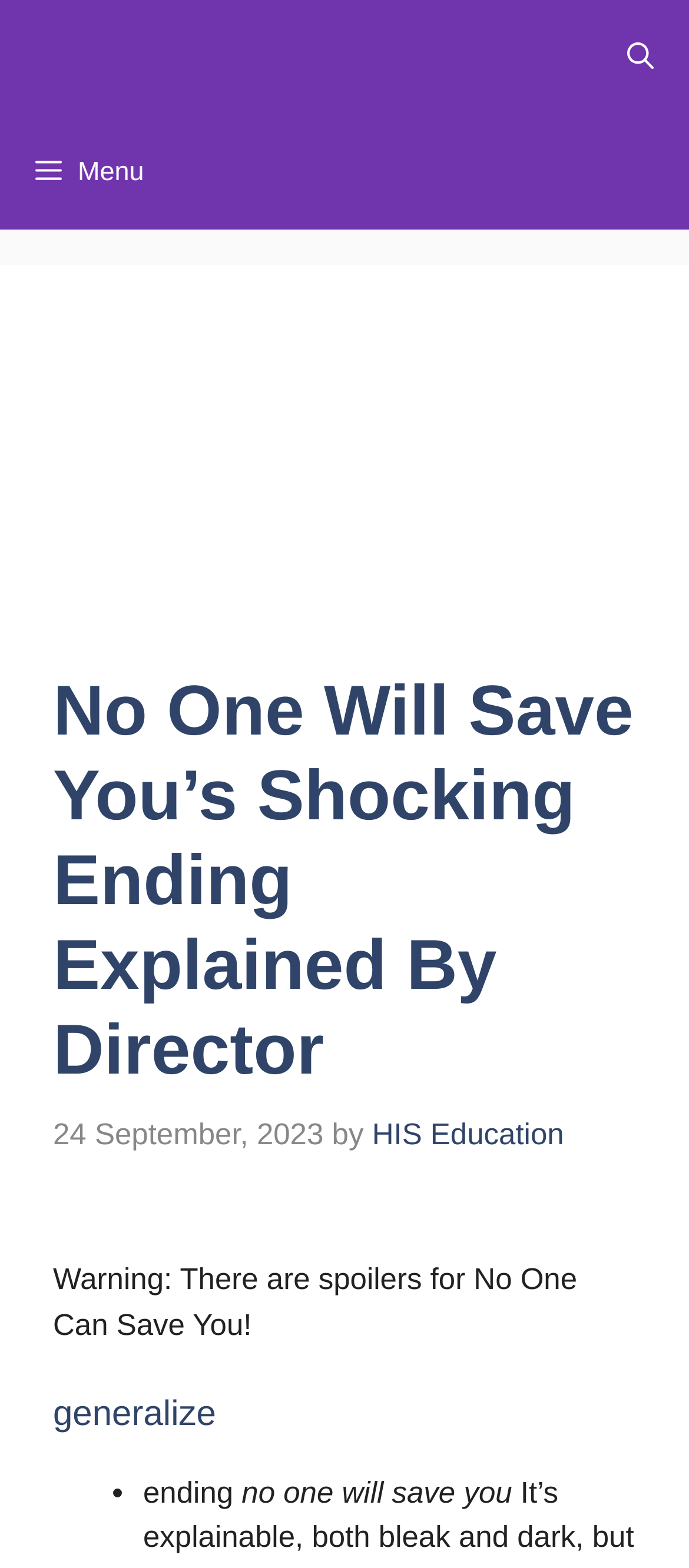From the webpage screenshot, predict the bounding box of the UI element that matches this description: "Menu".

[0.0, 0.073, 0.26, 0.146]